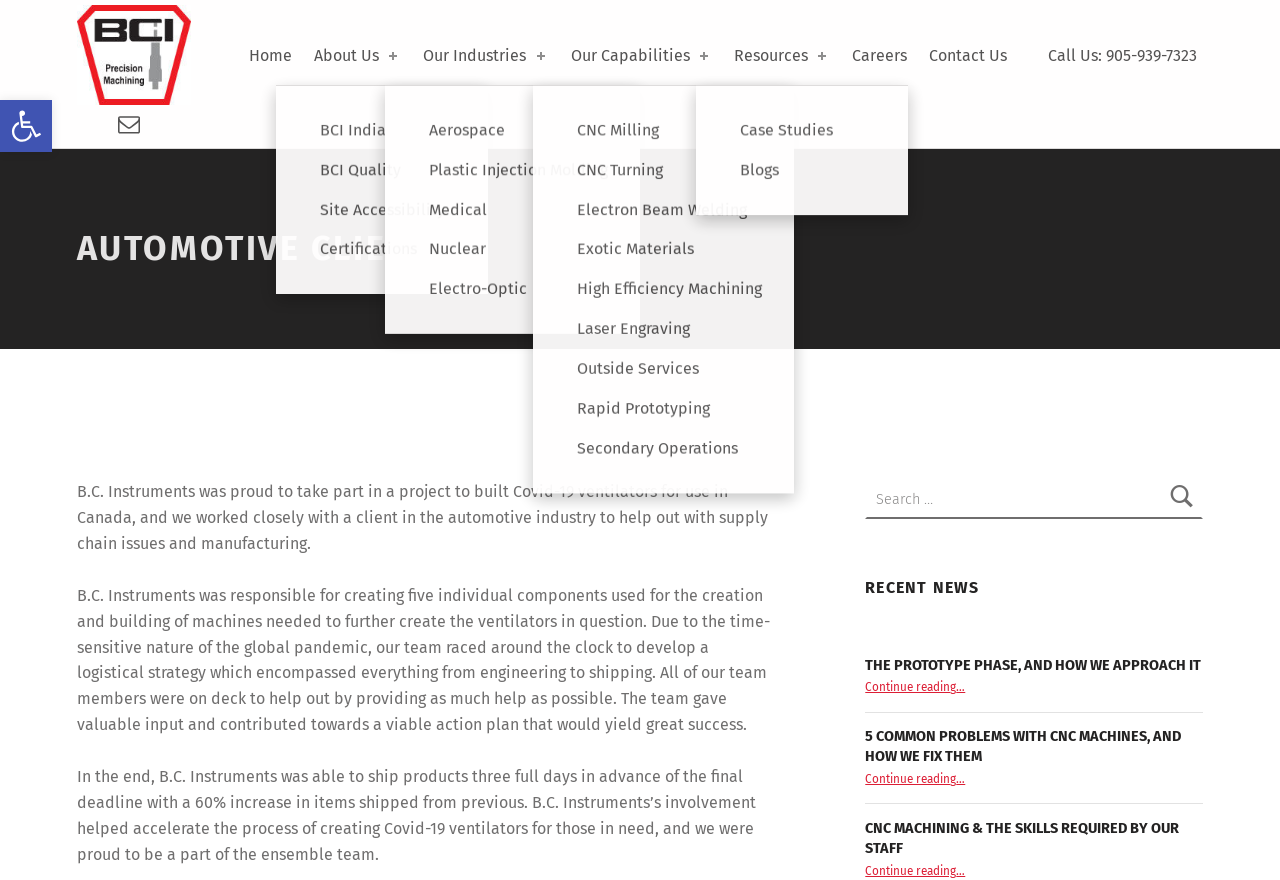Given the following UI element description: "Resources", find the bounding box coordinates in the webpage screenshot.

[0.568, 0.035, 0.653, 0.09]